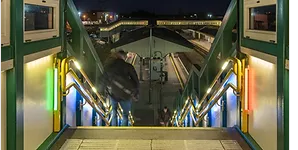Give a concise answer using one word or a phrase to the following question:
What is the purpose of the handrail lighting?

To ensure pedestrian safety